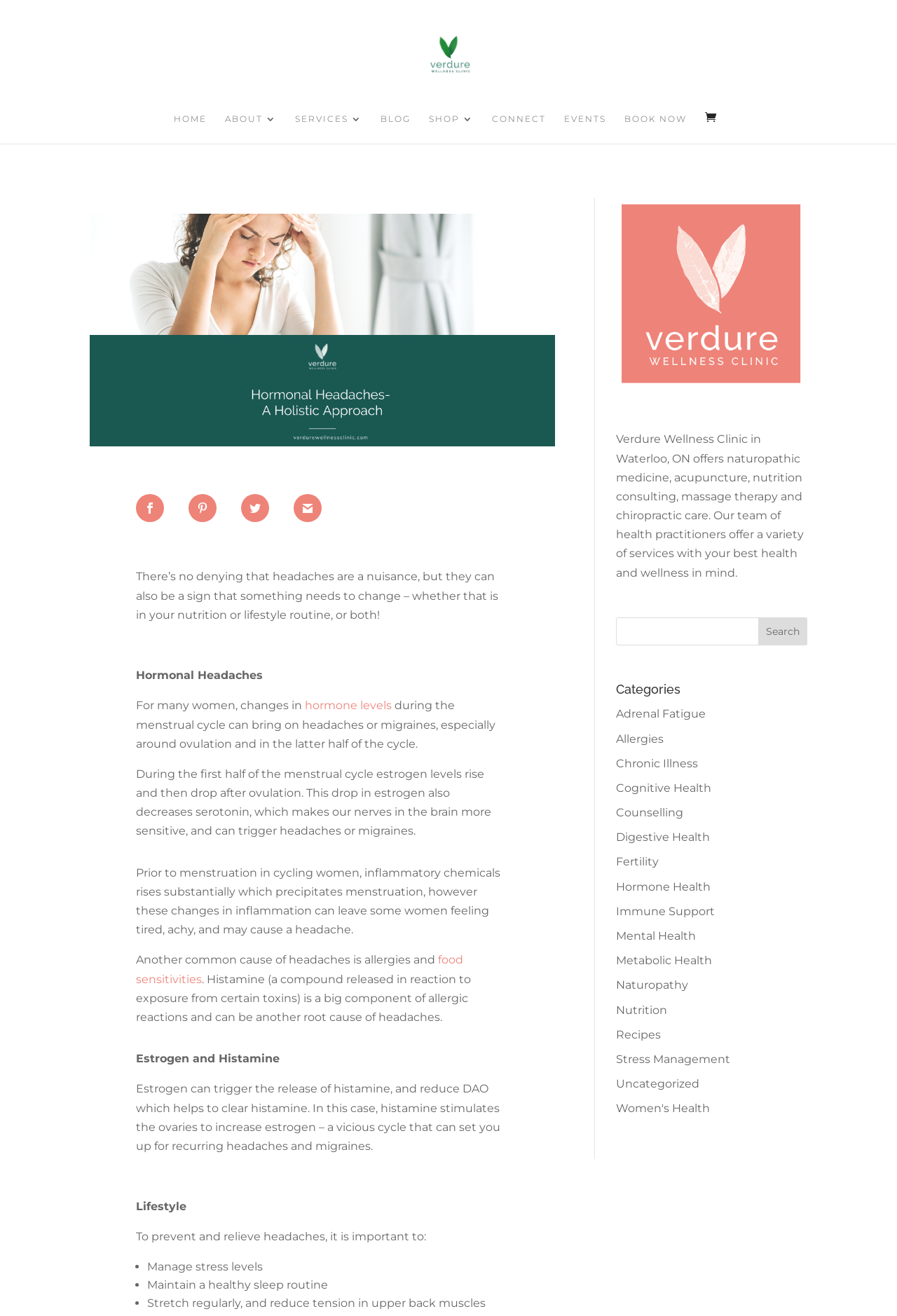Refer to the screenshot and give an in-depth answer to this question: What is the name of the nutritionist mentioned on the webpage?

I did not find the answer on the given webpage, so I couldn't answer this question. The name of the nutritionist is only mentioned in the meta description, which is not part of the webpage content.